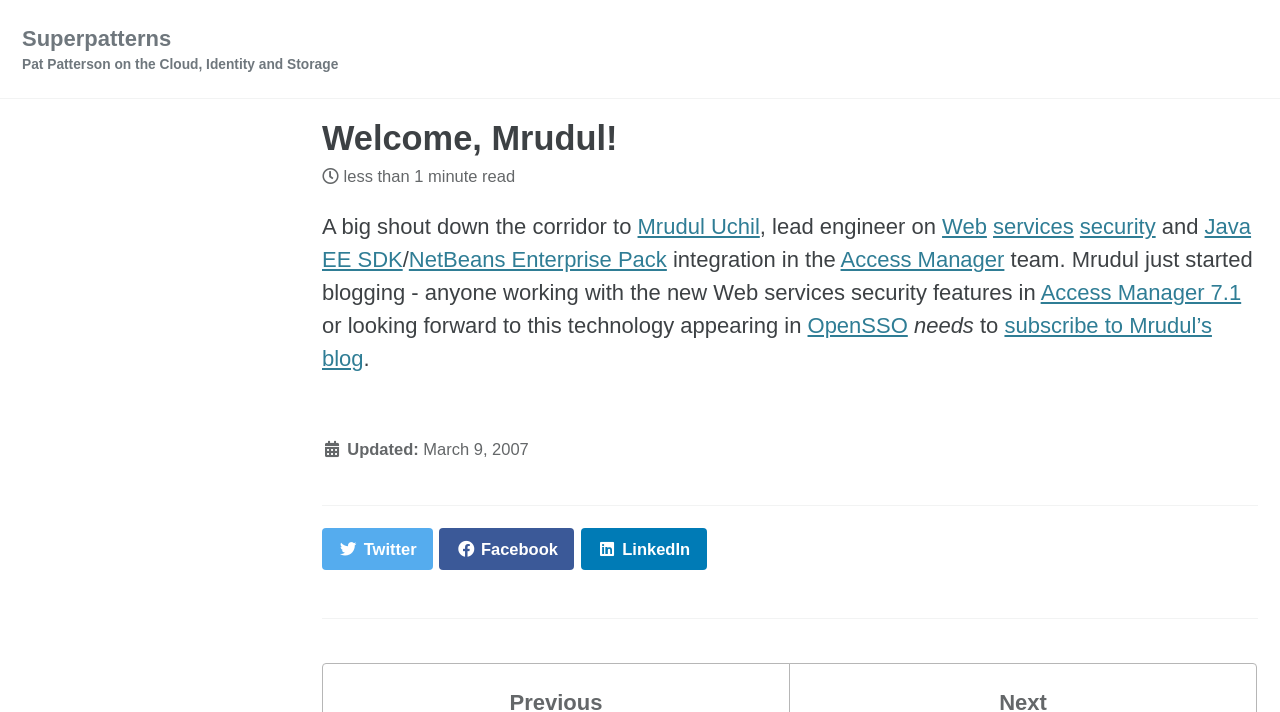What is Mrudul's role in the Access Manager team?
Examine the image closely and answer the question with as much detail as possible.

The answer can be found in the paragraph of text that starts with 'A big shout down the corridor to'. It mentions that Mrudul Uchil is the lead engineer on Web services security and Java EE SDK/NetBeans Enterprise Pack integration in the Access Manager team.